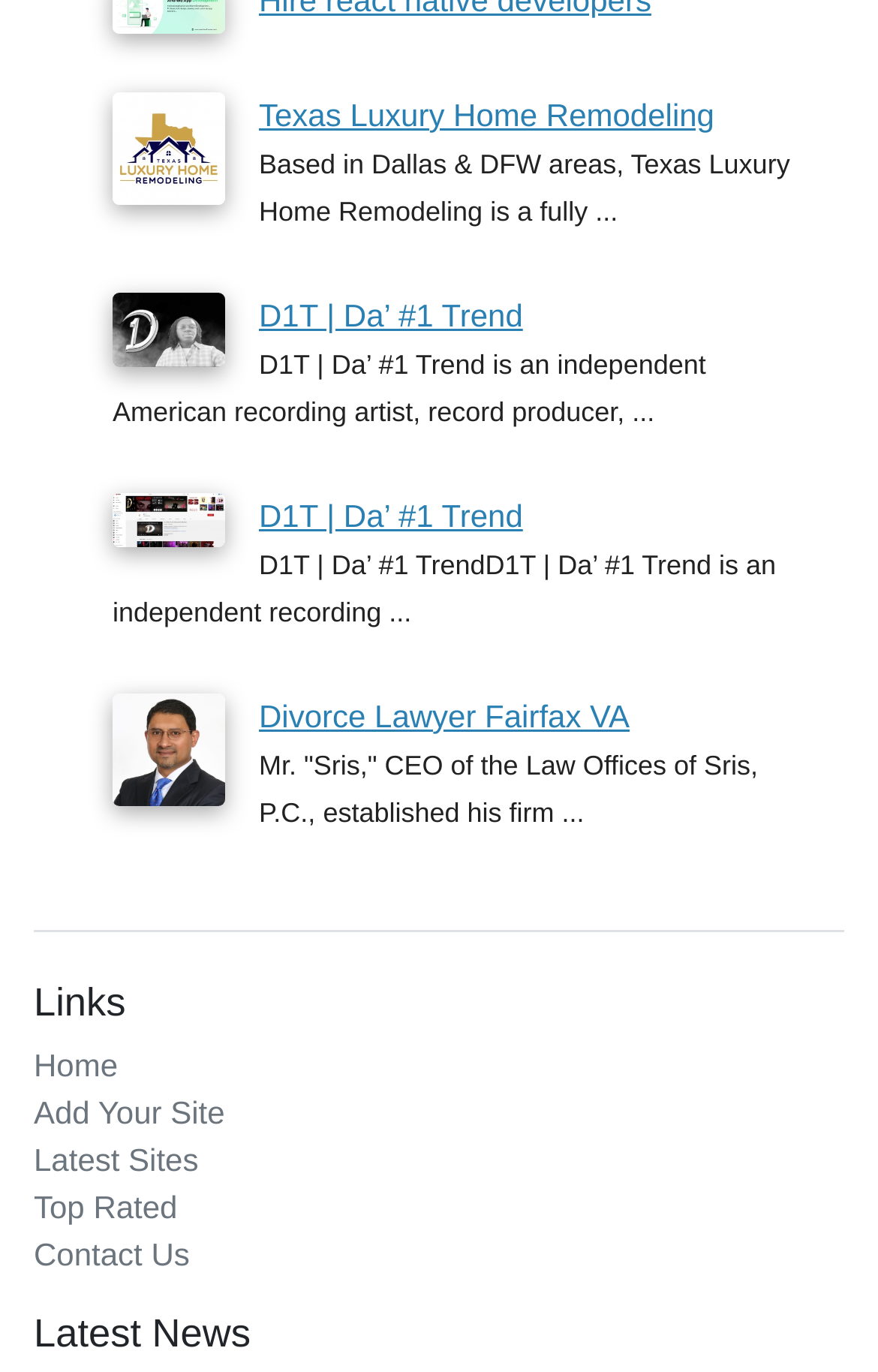Reply to the question with a single word or phrase:
What is the location of Texas Luxury Home Remodeling?

Dallas & DFW areas, Texas